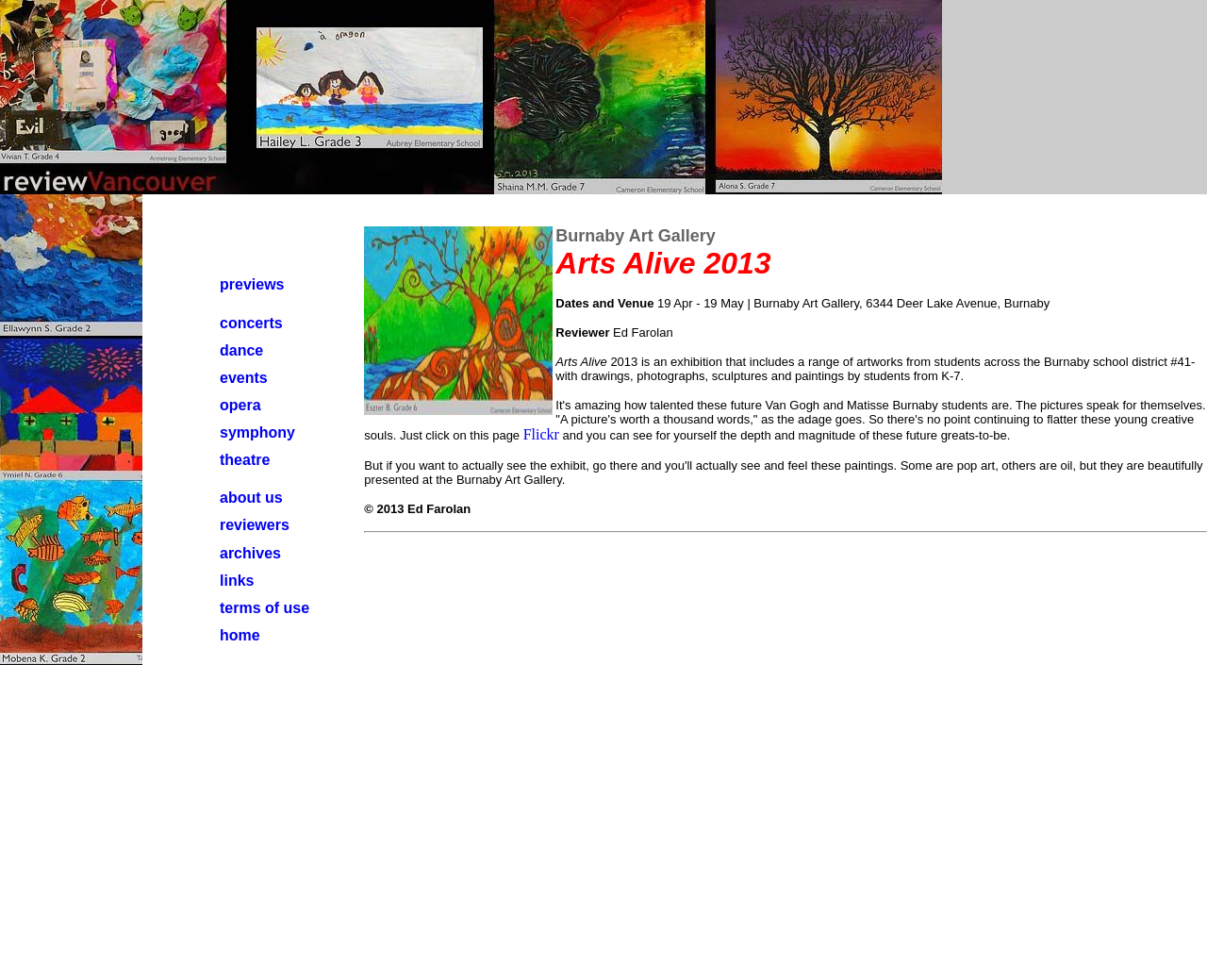Identify the bounding box coordinates of the area that should be clicked in order to complete the given instruction: "view concerts". The bounding box coordinates should be four float numbers between 0 and 1, i.e., [left, top, right, bottom].

[0.182, 0.321, 0.234, 0.337]